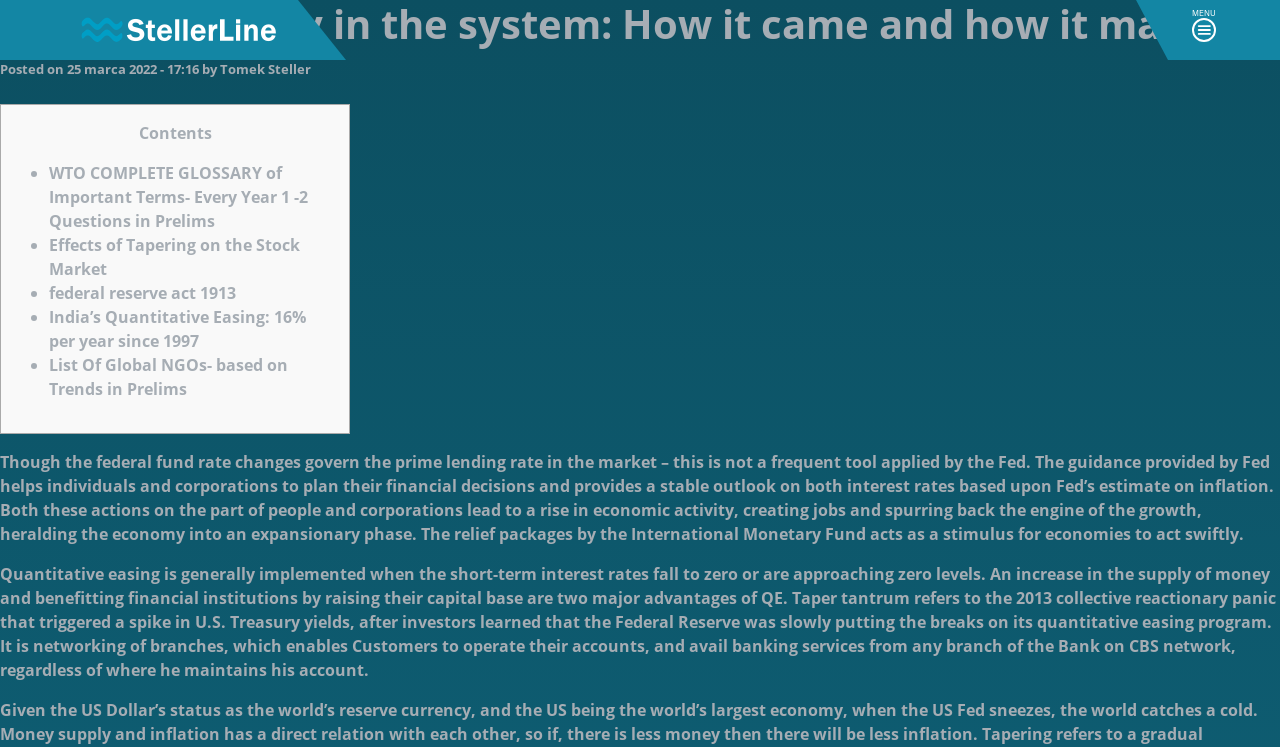What is the author of the article?
Examine the webpage screenshot and provide an in-depth answer to the question.

The author of the article can be found by looking at the 'by' section, which is located below the title of the article. The link 'Tomek Steller' is the author's name.